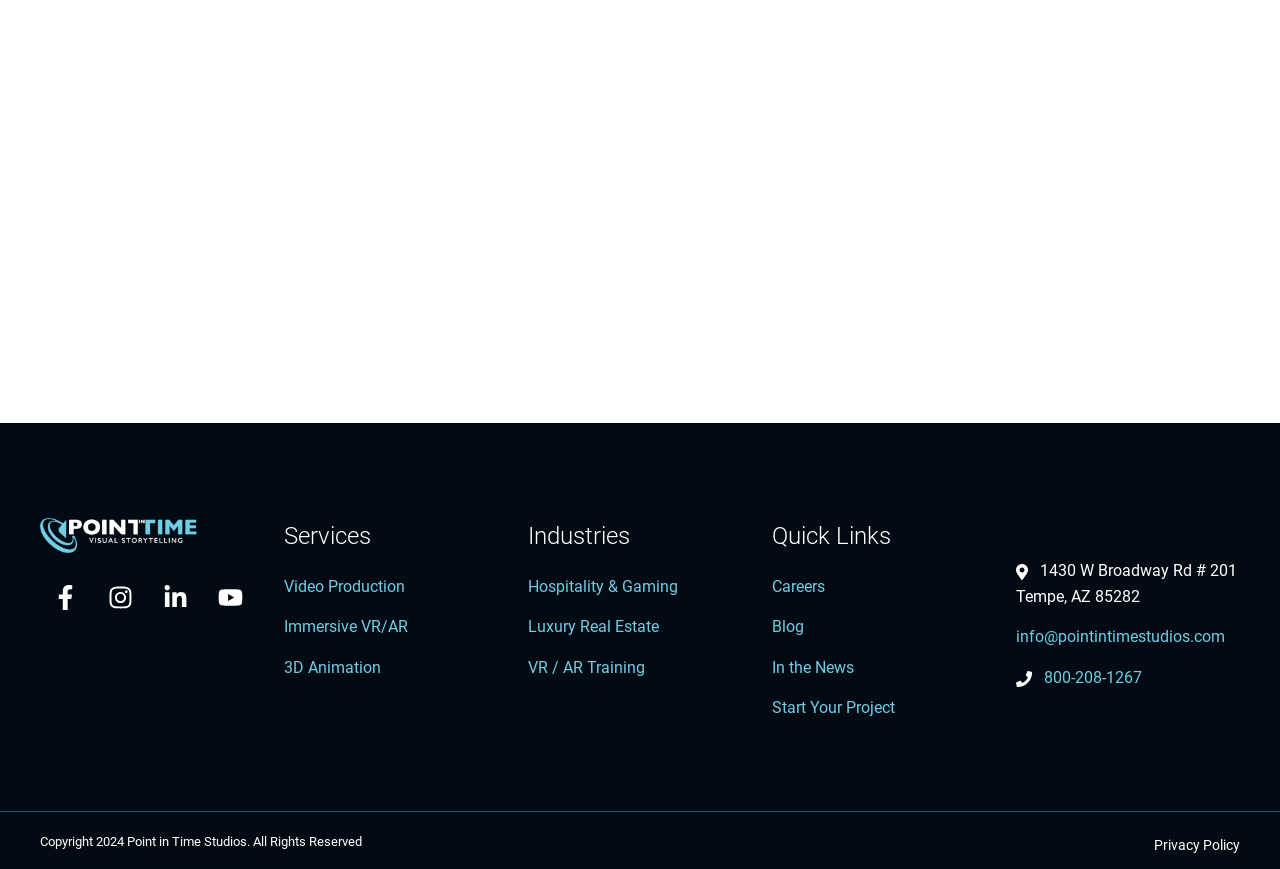Highlight the bounding box coordinates of the element you need to click to perform the following instruction: "Contact via email."

[0.794, 0.722, 0.957, 0.744]